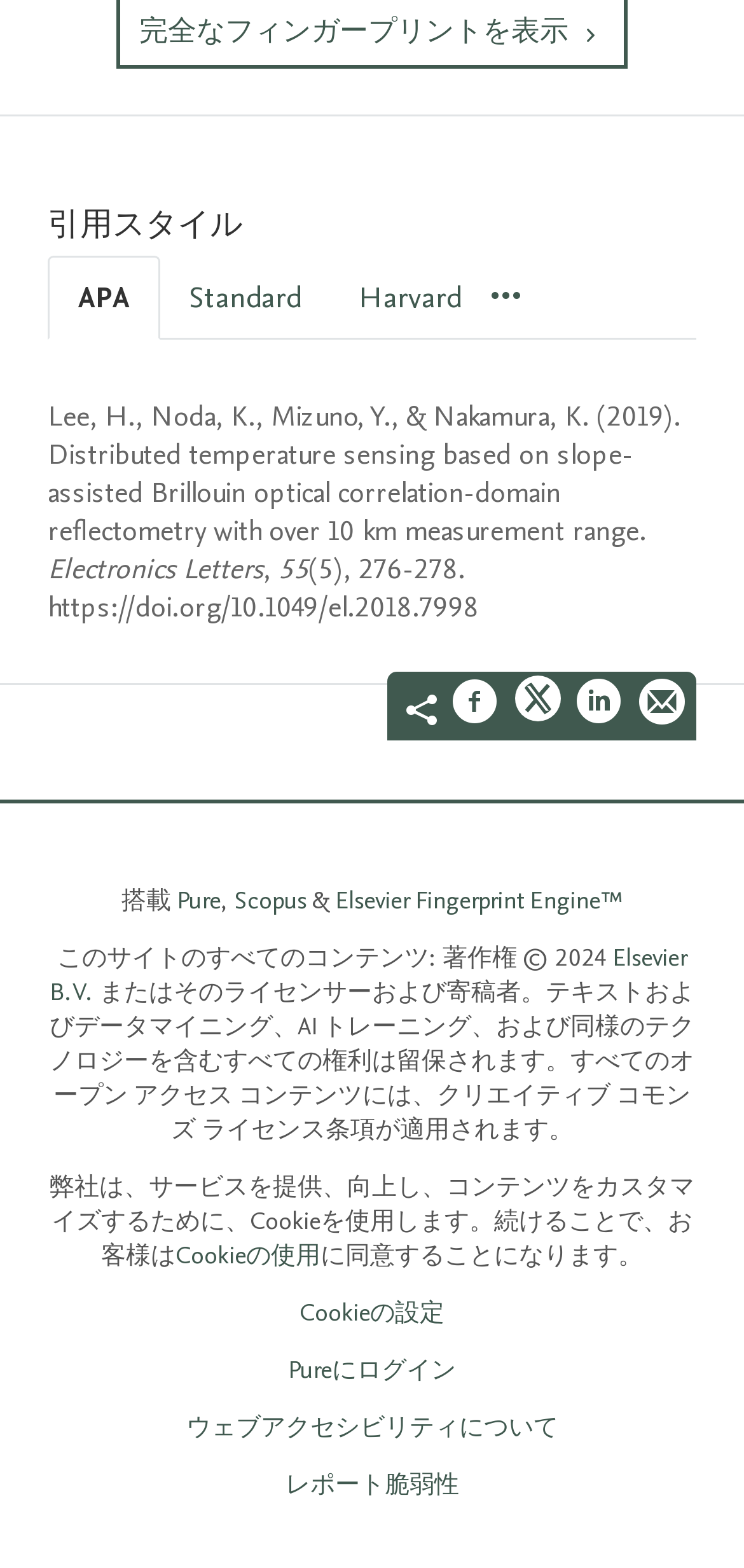Find the bounding box coordinates for the area you need to click to carry out the instruction: "Read about the company". The coordinates should be four float numbers between 0 and 1, indicated as [left, top, right, bottom].

None